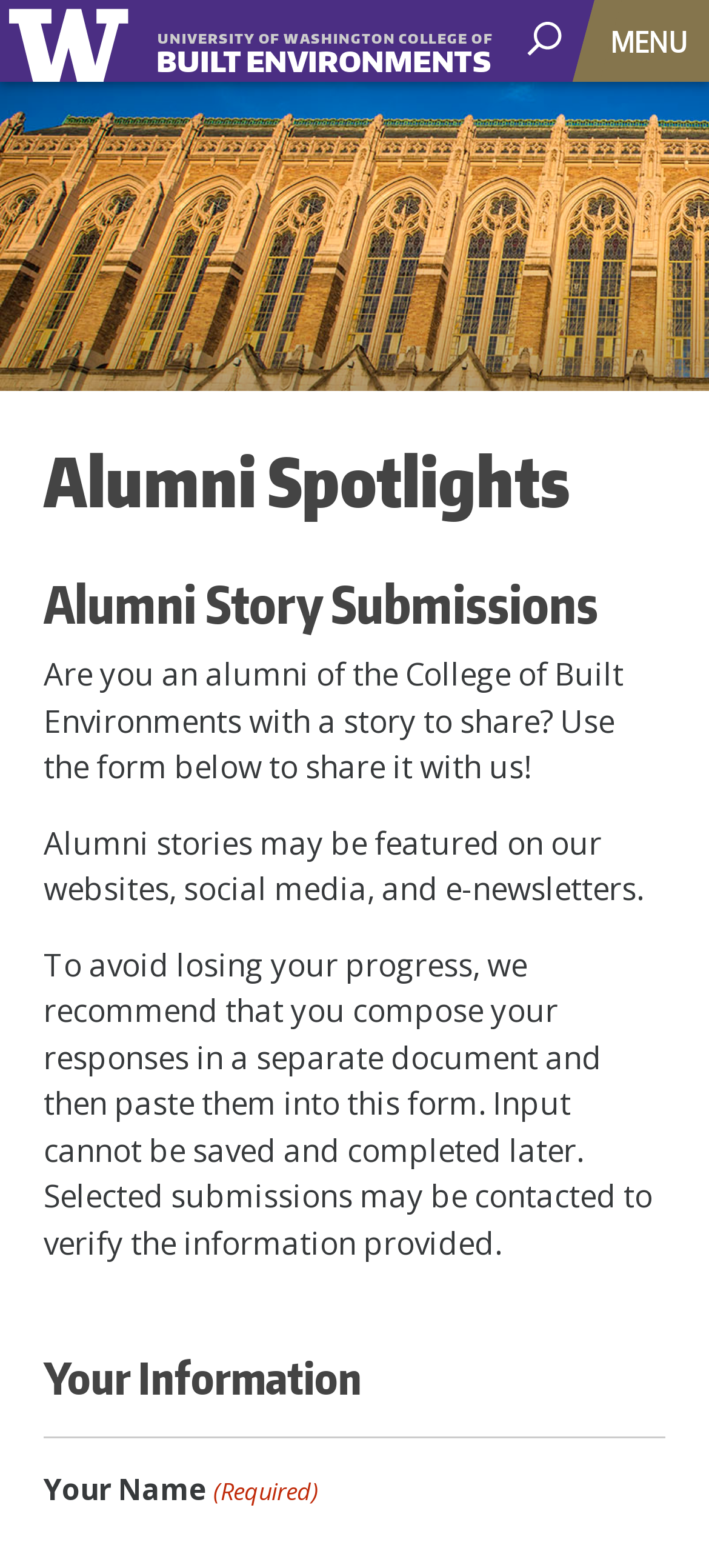What is the name of the institution mentioned on the webpage?
Based on the image, answer the question with a single word or brief phrase.

University of Washington